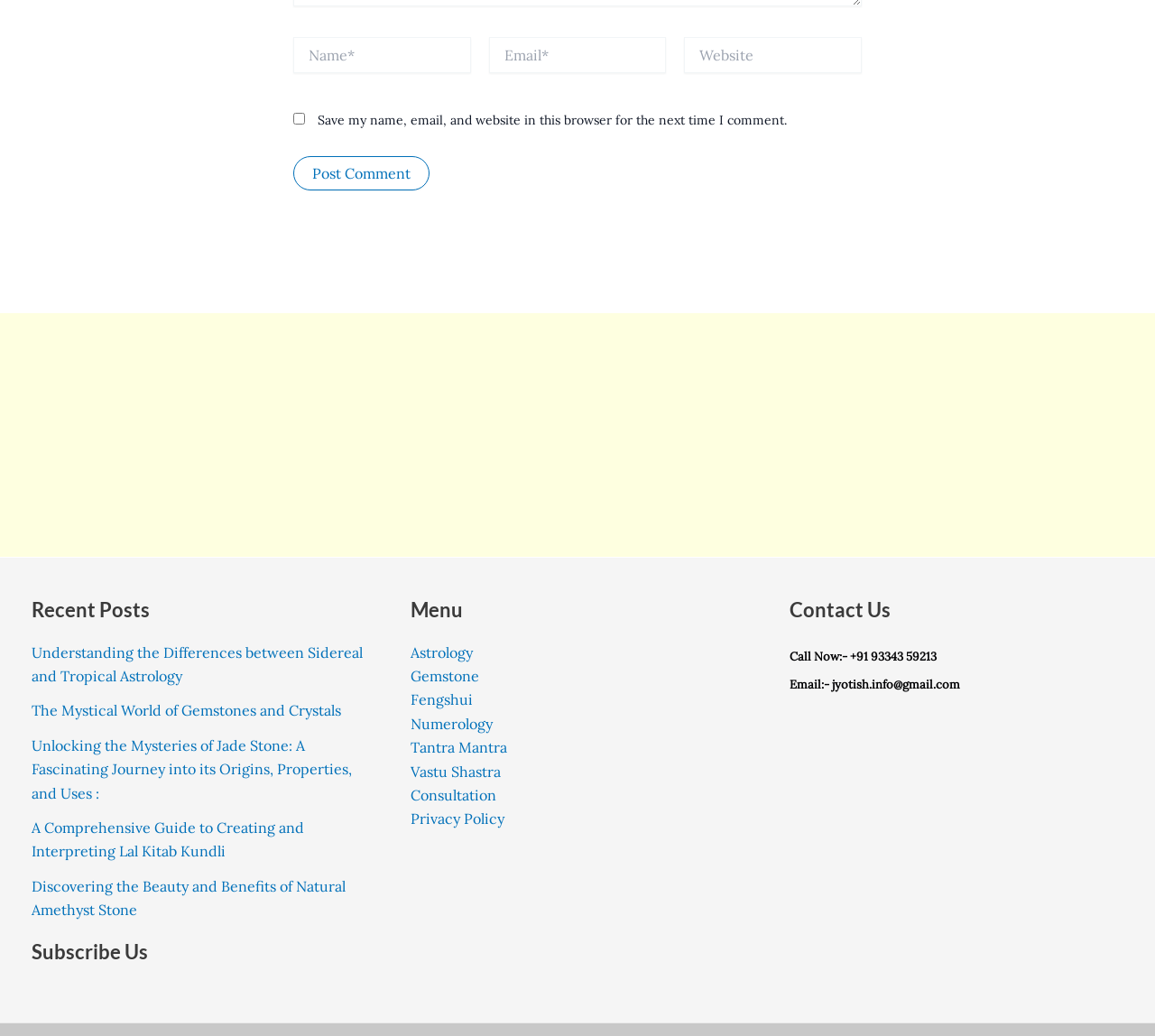Pinpoint the bounding box coordinates of the clickable element to carry out the following instruction: "Visit the Recent Posts section."

[0.027, 0.578, 0.316, 0.601]